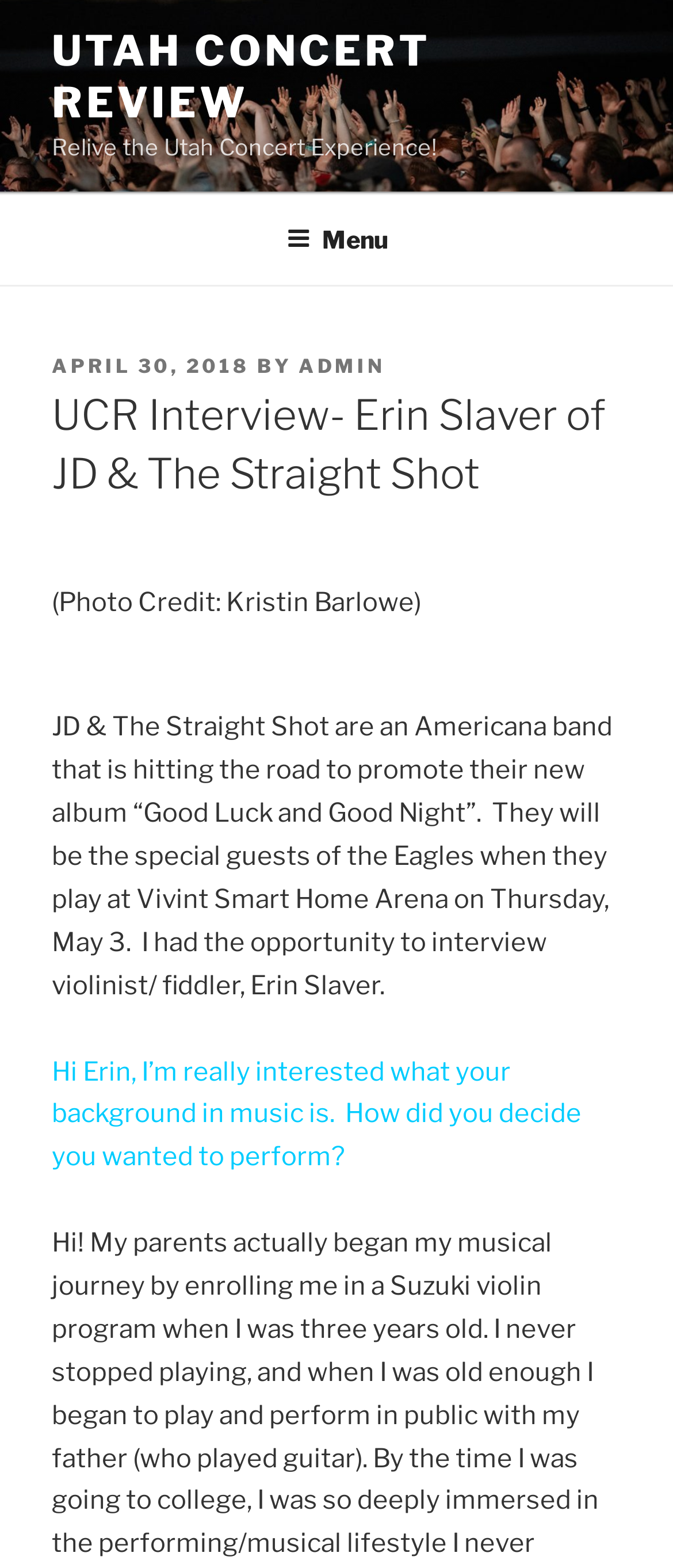Could you please study the image and provide a detailed answer to the question:
Where will JD & The Straight Shot perform on May 3?

According to the webpage, JD & The Straight Shot will be the special guests of the Eagles when they play at Vivint Smart Home Arena on Thursday, May 3.